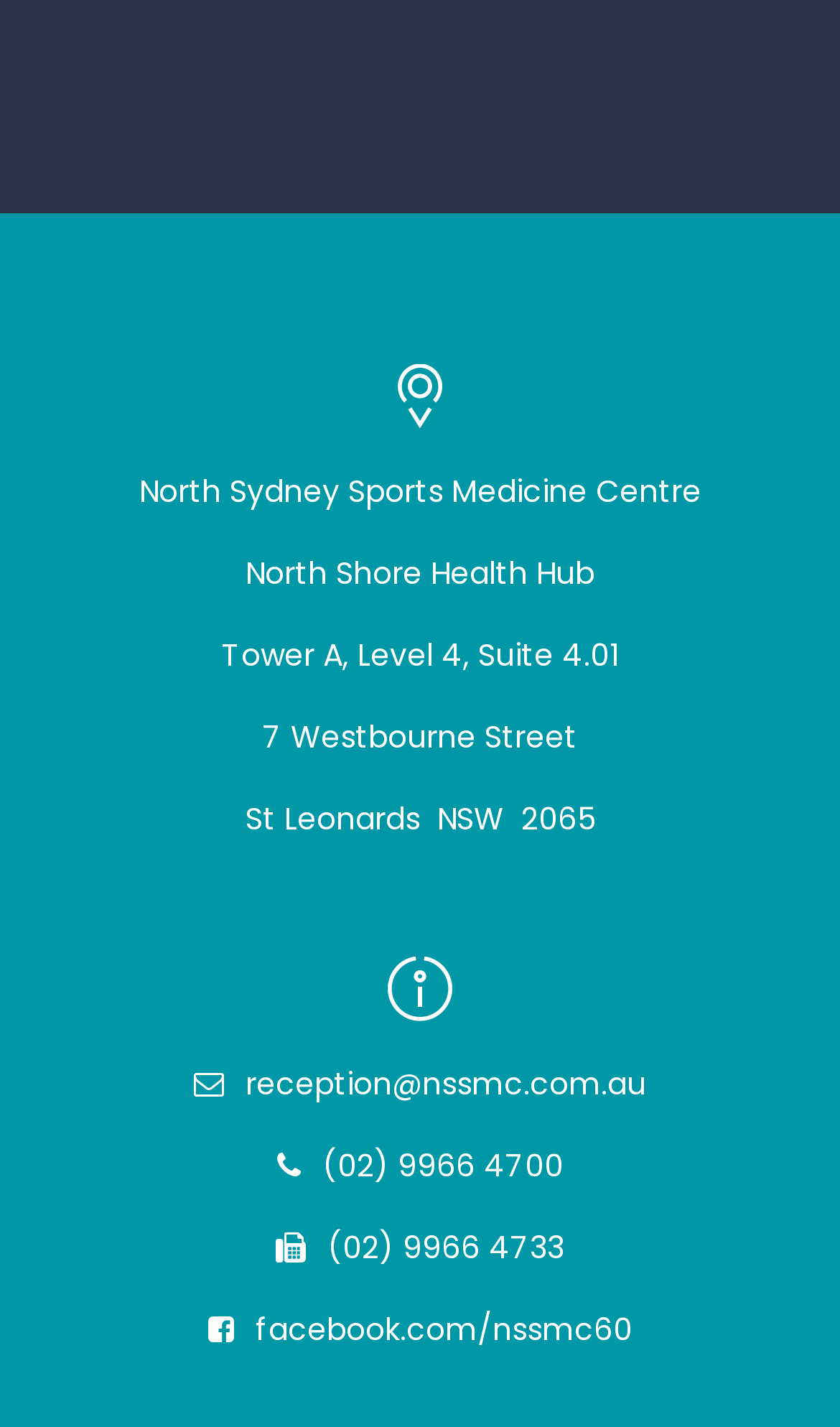What is the name of the sports medicine centre?
Refer to the image and give a detailed answer to the query.

The name of the sports medicine centre can be found at the top of the webpage, which is 'North Sydney Sports Medicine Centre'.